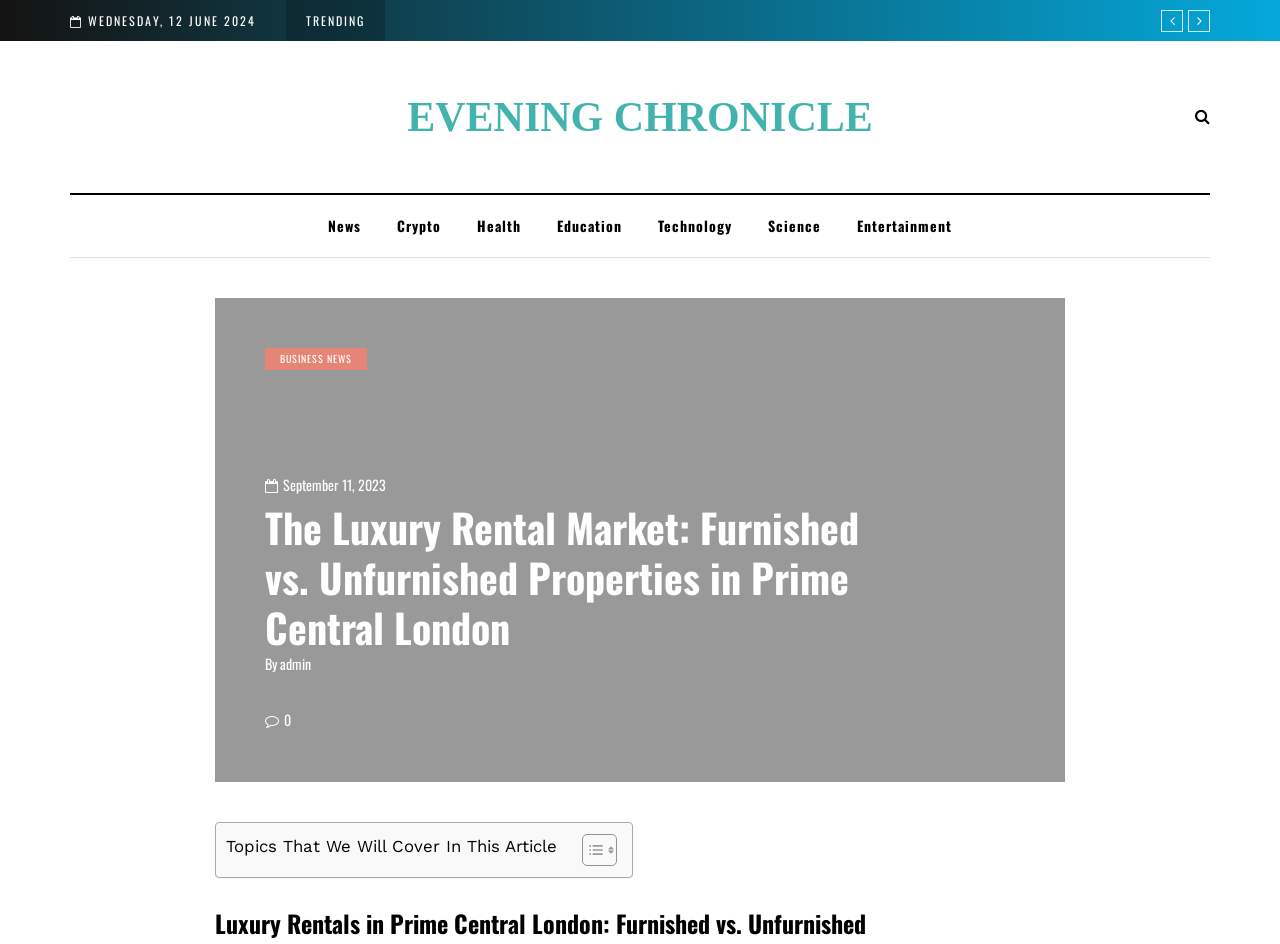Locate the bounding box coordinates of the area that needs to be clicked to fulfill the following instruction: "Click on the 'admin' link". The coordinates should be in the format of four float numbers between 0 and 1, namely [left, top, right, bottom].

[0.219, 0.692, 0.243, 0.714]